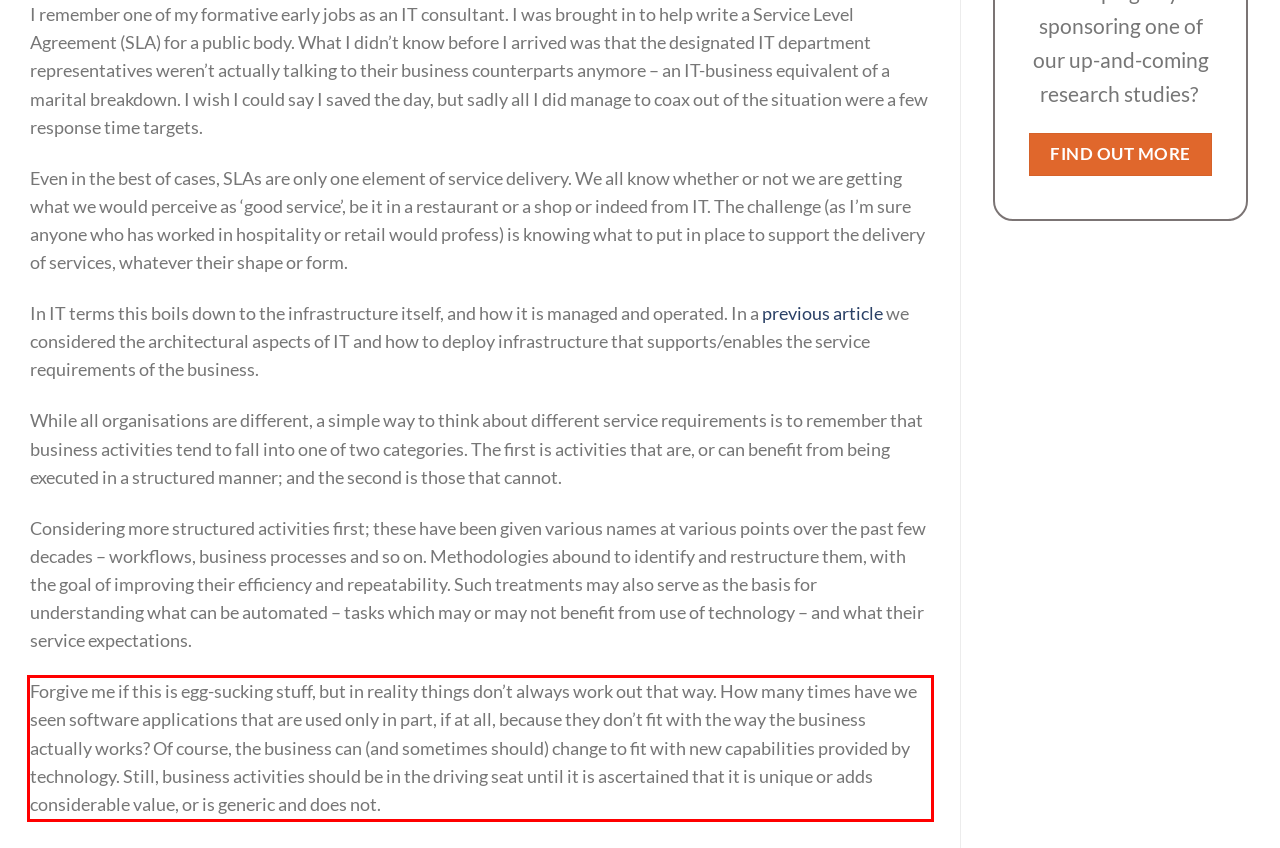From the given screenshot of a webpage, identify the red bounding box and extract the text content within it.

Forgive me if this is egg-sucking stuff, but in reality things don’t always work out that way. How many times have we seen software applications that are used only in part, if at all, because they don’t fit with the way the business actually works? Of course, the business can (and sometimes should) change to fit with new capabilities provided by technology. Still, business activities should be in the driving seat until it is ascertained that it is unique or adds considerable value, or is generic and does not.